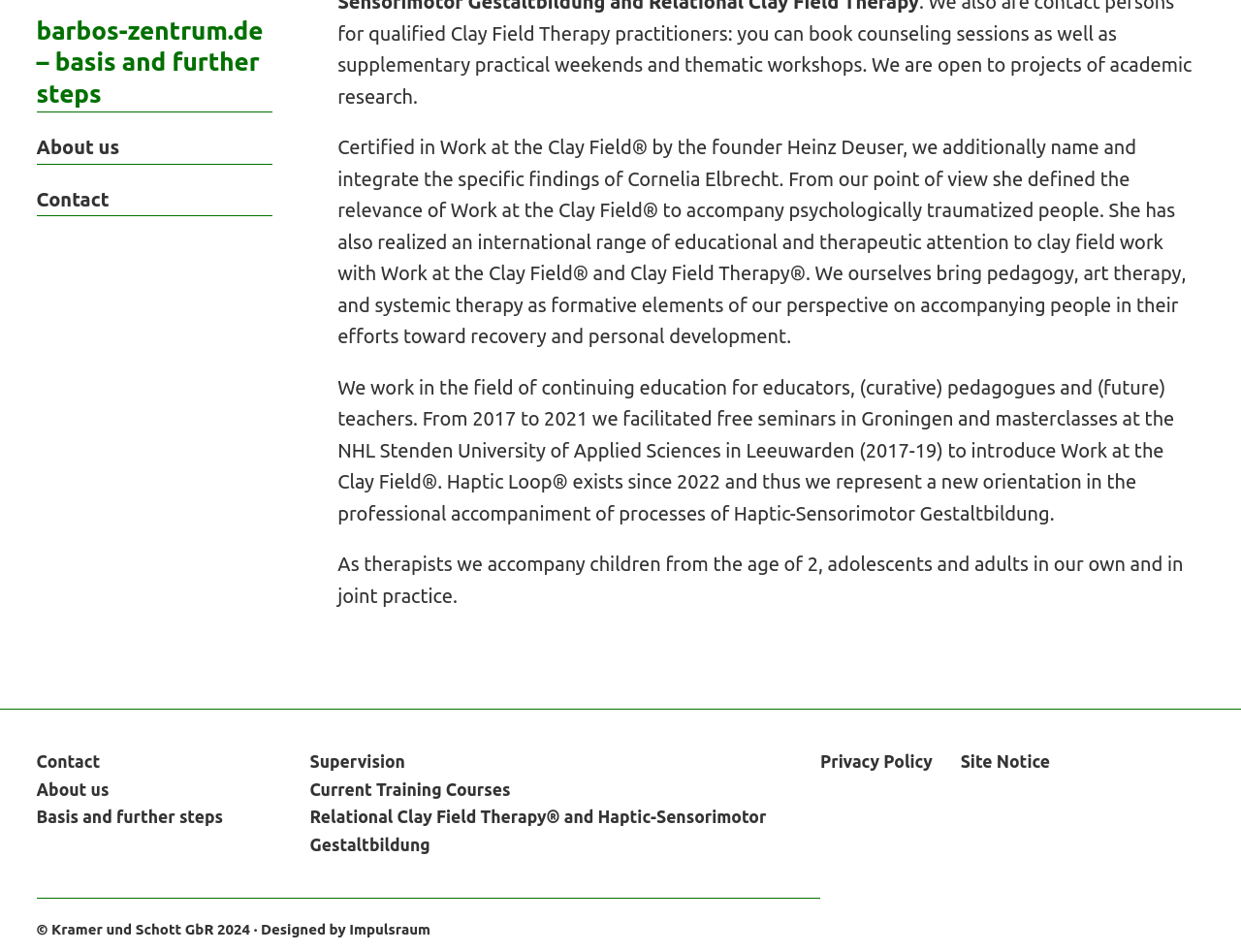Bounding box coordinates are specified in the format (top-left x, top-left y, bottom-right x, bottom-right y). All values are floating point numbers bounded between 0 and 1. Please provide the bounding box coordinate of the region this sentence describes: Designed by Impulsraum

[0.21, 0.968, 0.347, 0.985]